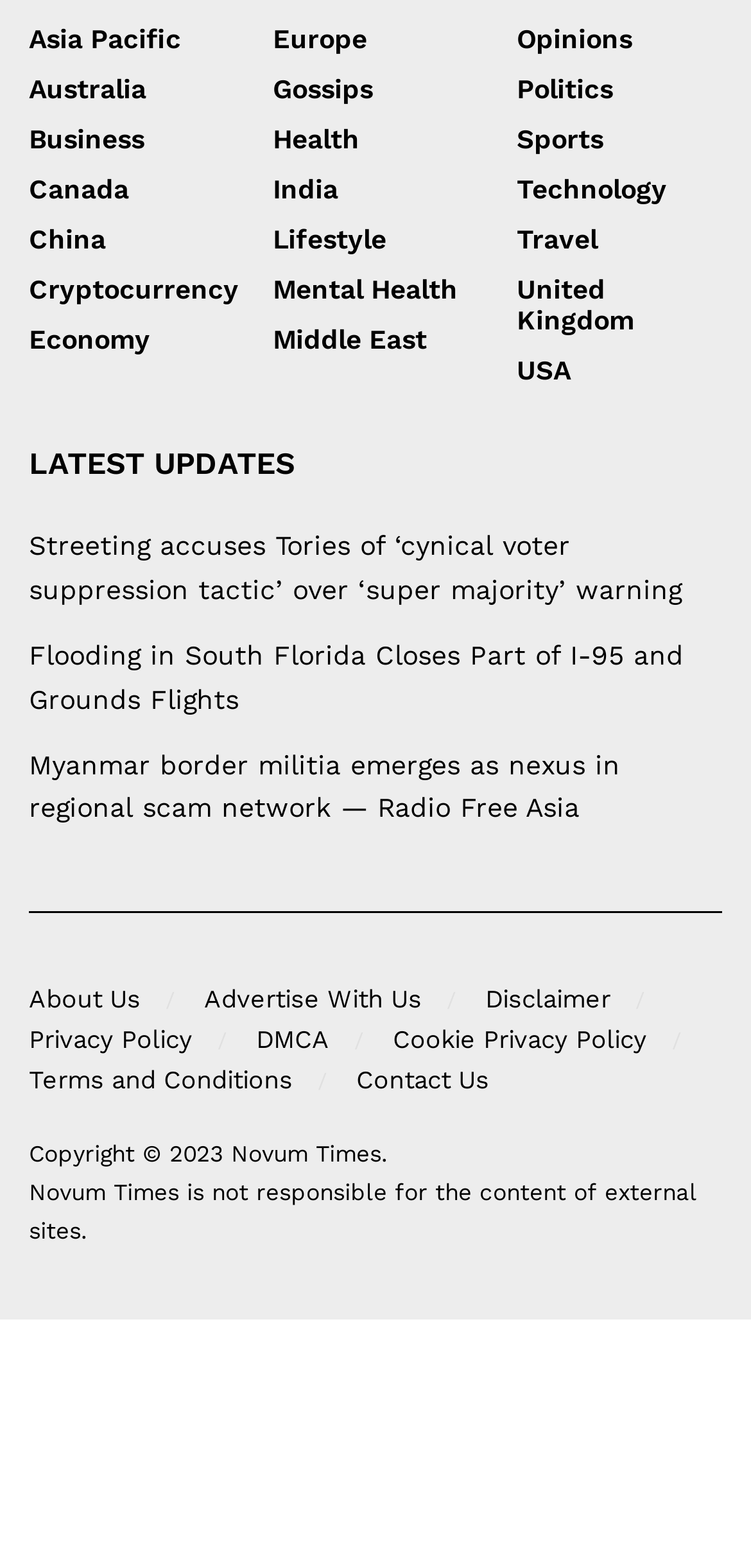Provide a brief response in the form of a single word or phrase:
What is the category of the article 'Streeting accuses Tories of ‘cynical voter suppression tactic’ over ‘super majority’ warning'?

Politics